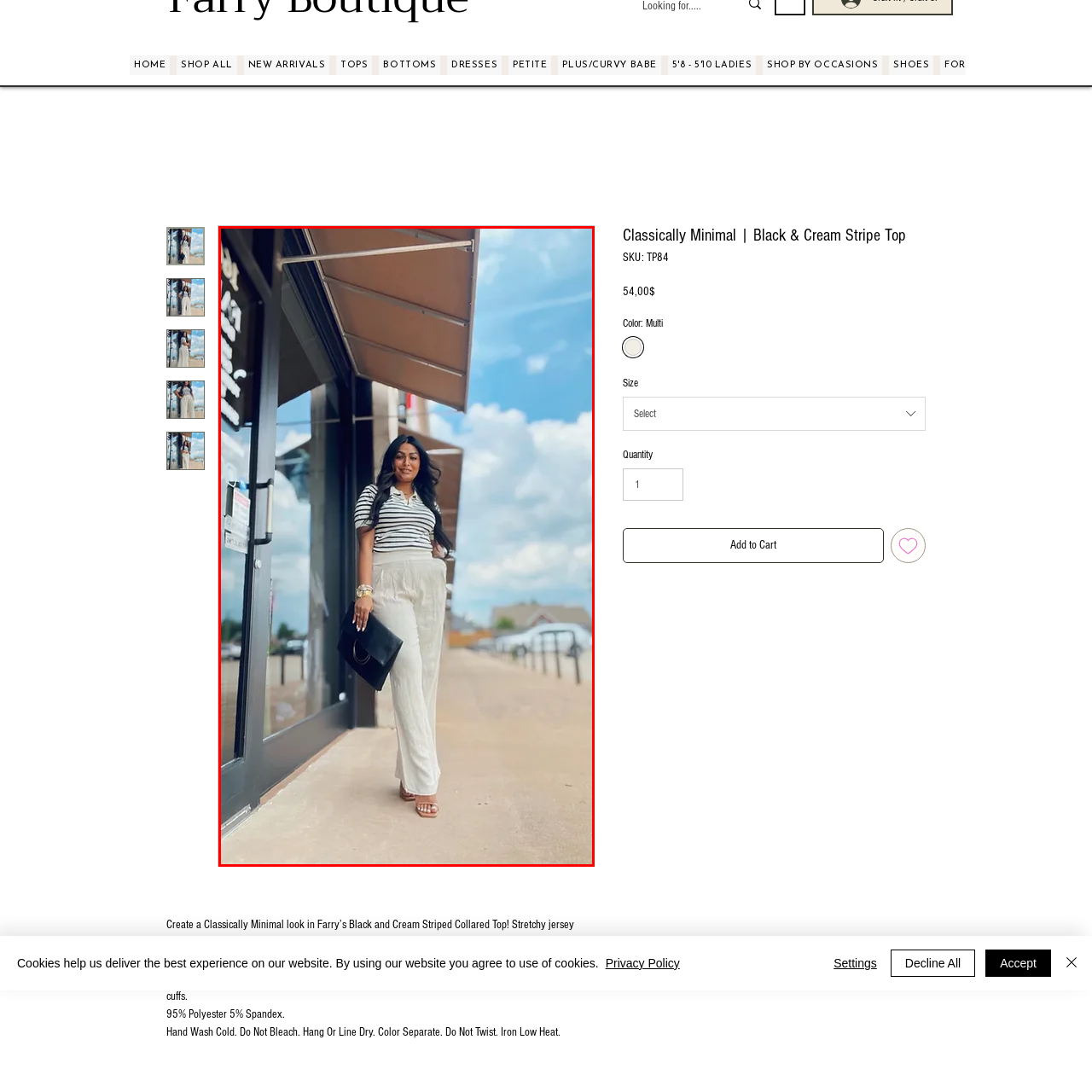Offer a detailed explanation of the elements found within the defined red outline.

The image captures a stylish individual confidently posing outside a boutique. She is wearing a classic black and cream striped collared top, paired with light, flowy trousers that emphasize a relaxed yet chic summer look. With her long, wavy hair cascading around her shoulders, she accessorizes with a bold statement bracelet that adds a touch of elegance. Her outfit is completed with strappy sandals and a trendy black handbag, embodying a perfect blend of comfort and fashion. The backdrop features a clear blue sky with fluffy clouds, enhancing the vibrant atmosphere of a sunny day. The storefront behind her provides context to her fashionable outing, suggesting a visit to a trendy shopping locale.